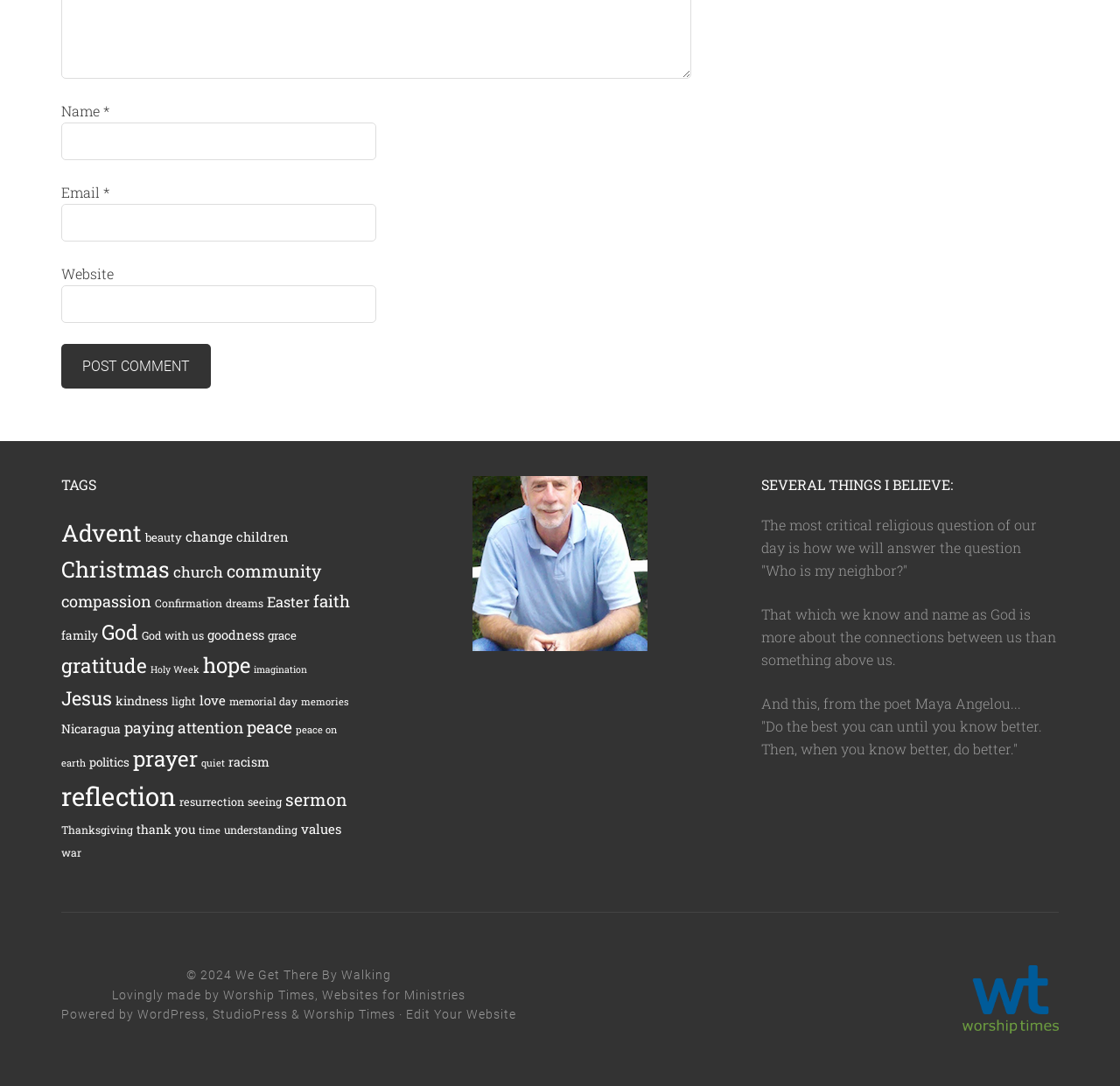What is the purpose of the text boxes at the top?
Please give a detailed and elaborate answer to the question based on the image.

The text boxes at the top of the webpage, labeled 'Name', 'Email', and 'Website', are likely for users to input their information to leave a comment. This is inferred from the 'Post Comment' button below the text boxes.